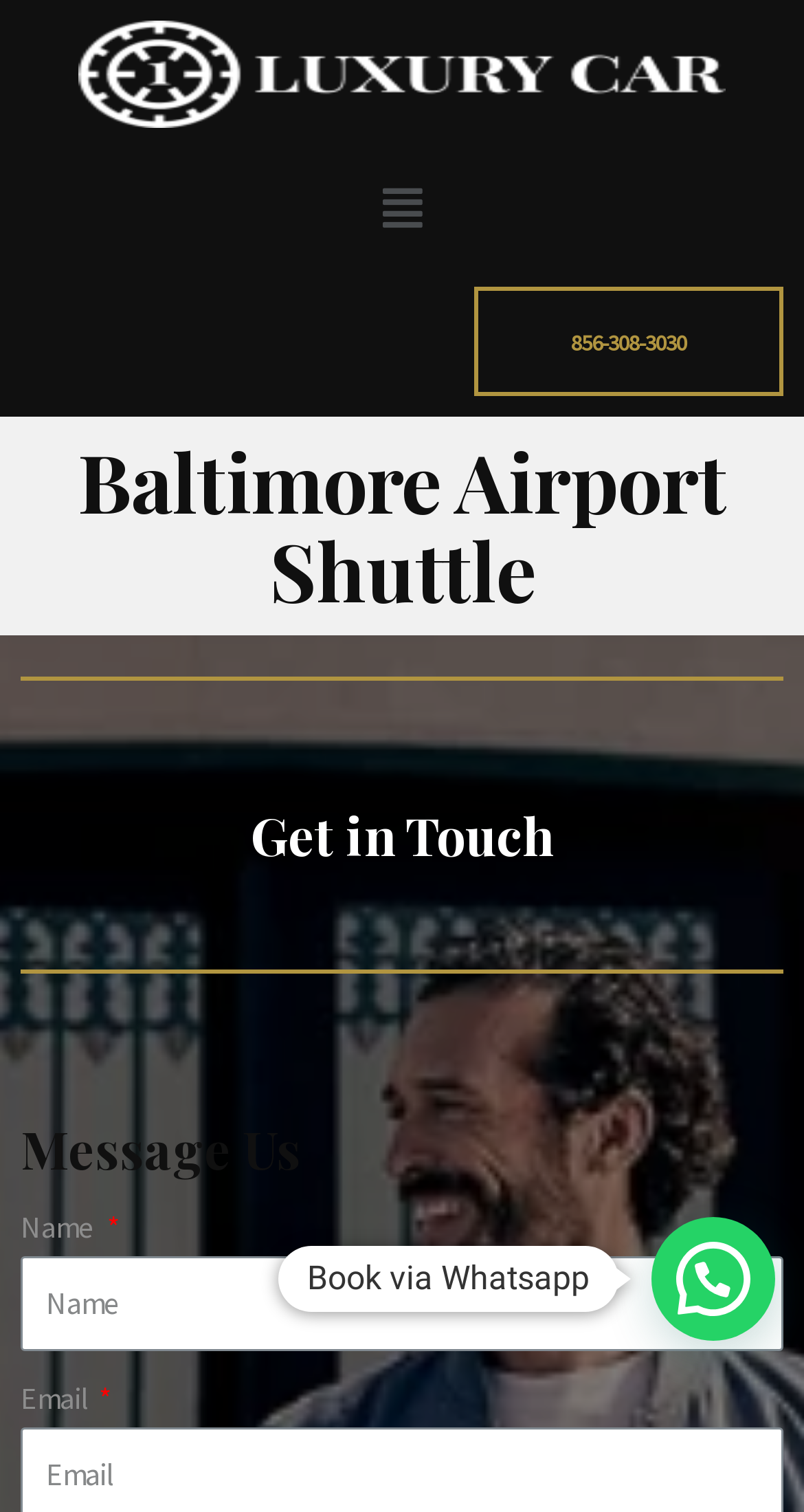What is the alternative way to book a shuttle?
Please provide a comprehensive answer based on the contents of the image.

I found the alternative way to book a shuttle by looking at the static text element with the text 'Book via Whatsapp' which is located below the contact form.